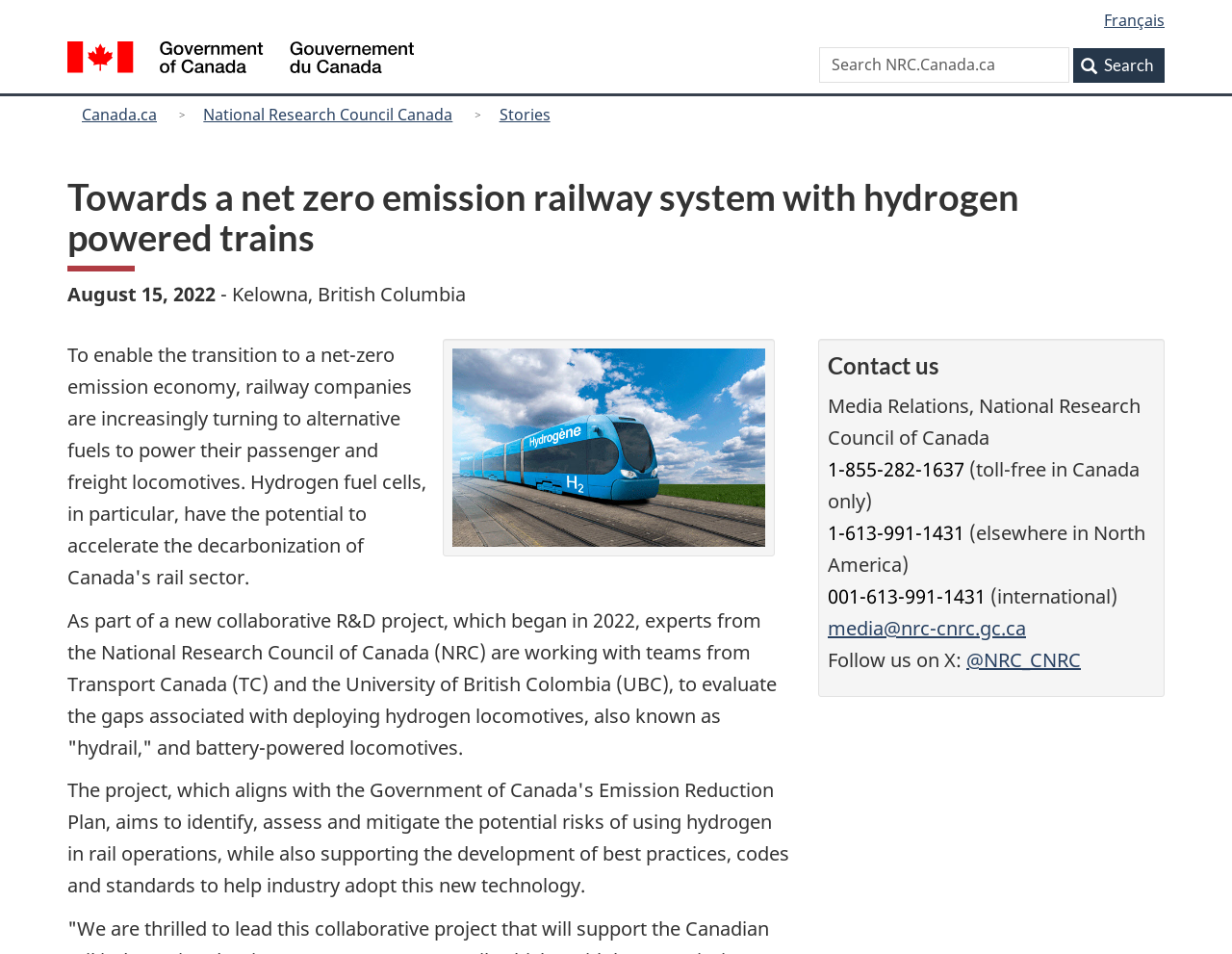What is the language selection option?
Observe the image and answer the question with a one-word or short phrase response.

Français